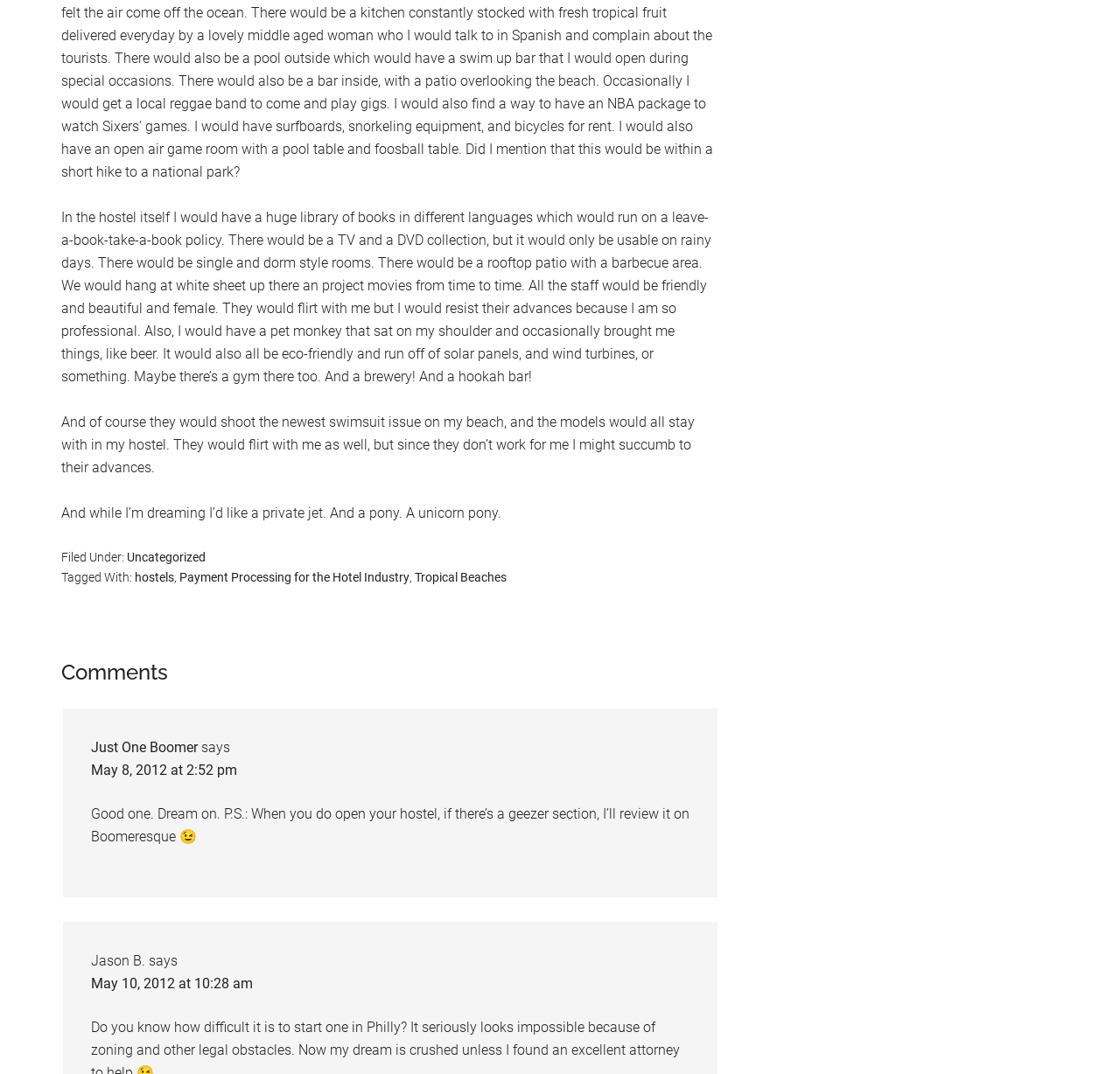Utilize the details in the image to give a detailed response to the question: What is the category of the post?

The post is categorized as 'Uncategorized', as indicated by the link 'Uncategorized' in the footer section.